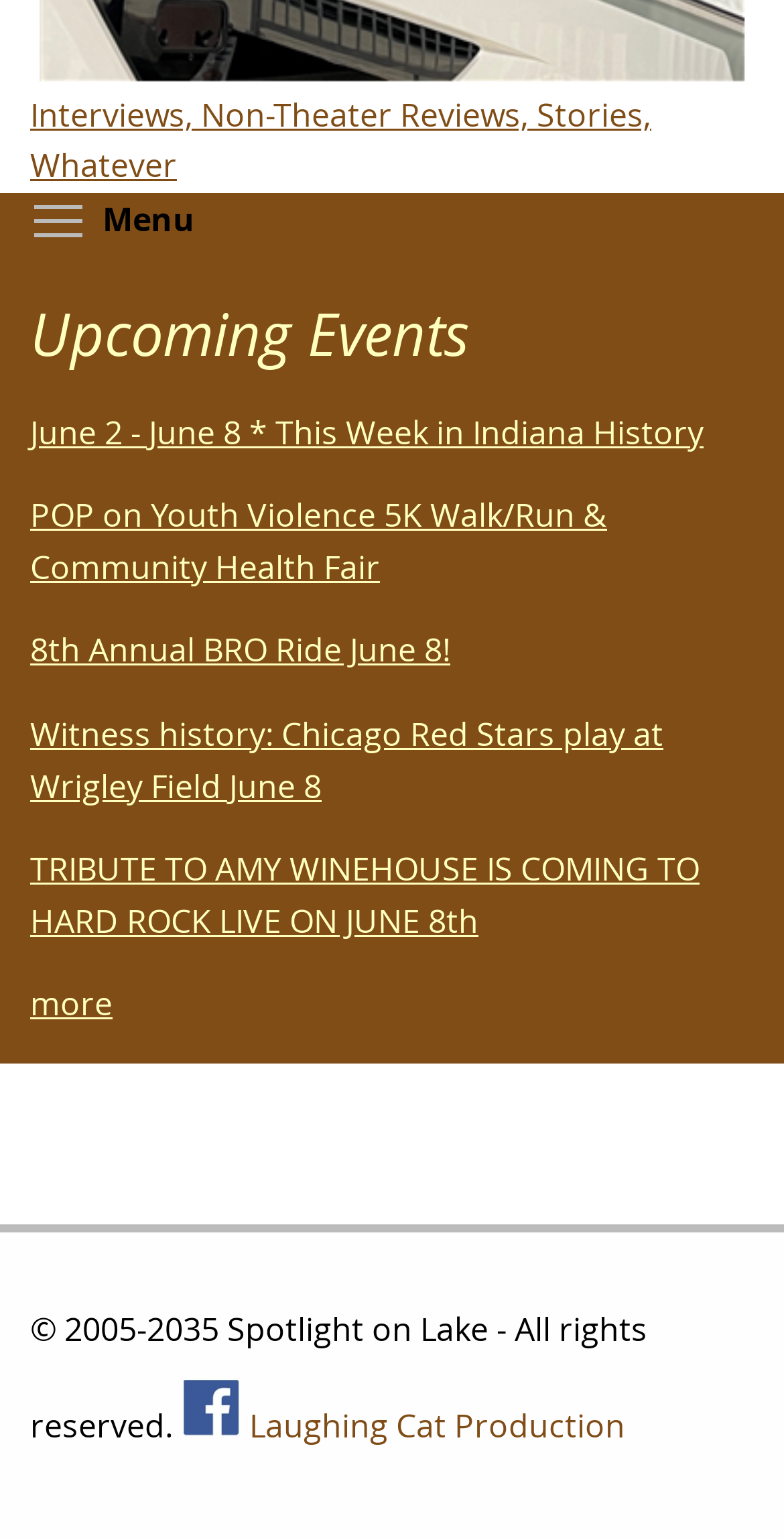Reply to the question with a single word or phrase:
What is the last date mentioned in the upcoming events?

June 8